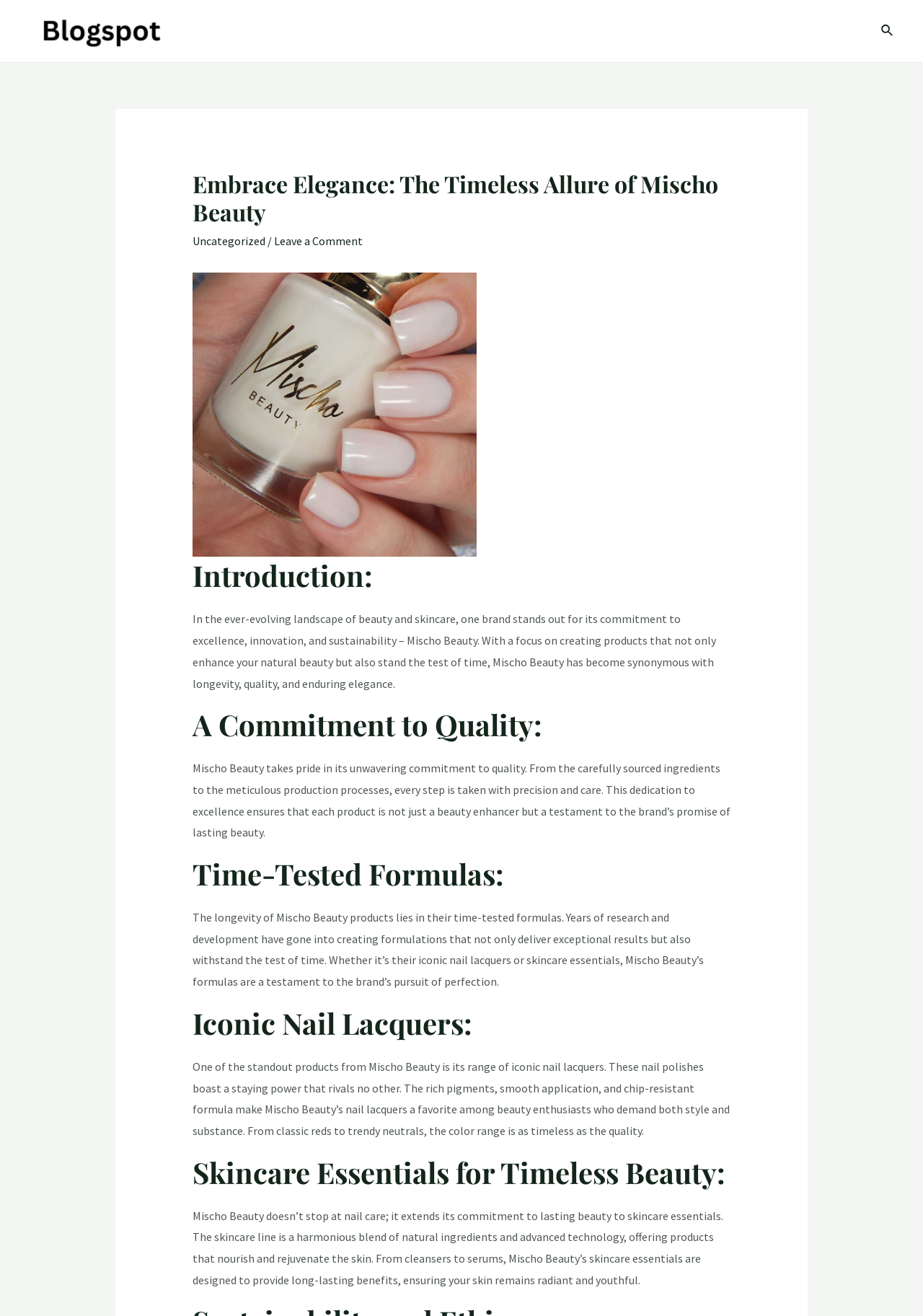Using a single word or phrase, answer the following question: 
What is the characteristic of Mischo Beauty's nail lacquers?

Long-lasting and chip-resistant